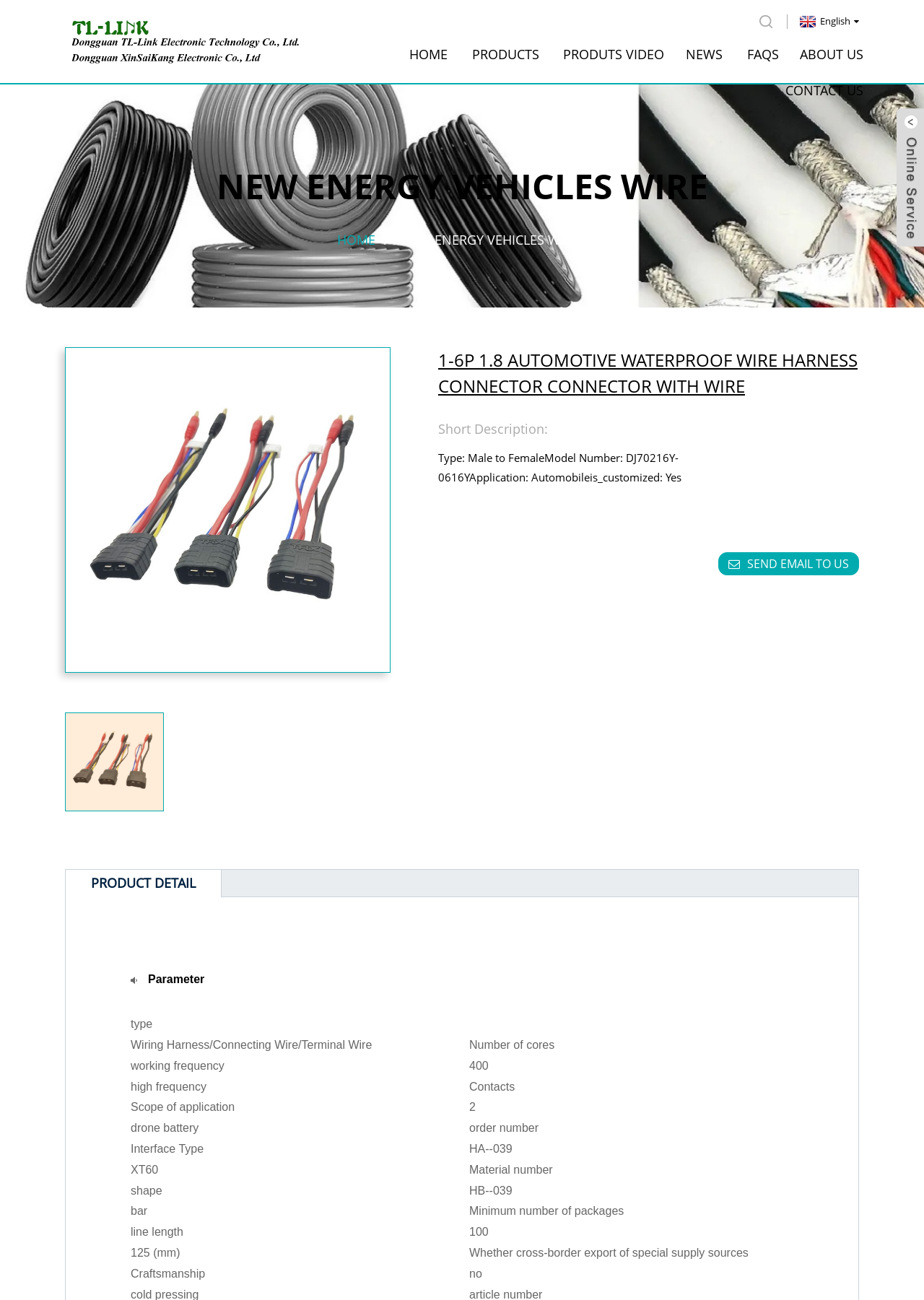Please identify the bounding box coordinates of the element on the webpage that should be clicked to follow this instruction: "Send an email to the company". The bounding box coordinates should be given as four float numbers between 0 and 1, formatted as [left, top, right, bottom].

[0.778, 0.425, 0.93, 0.443]